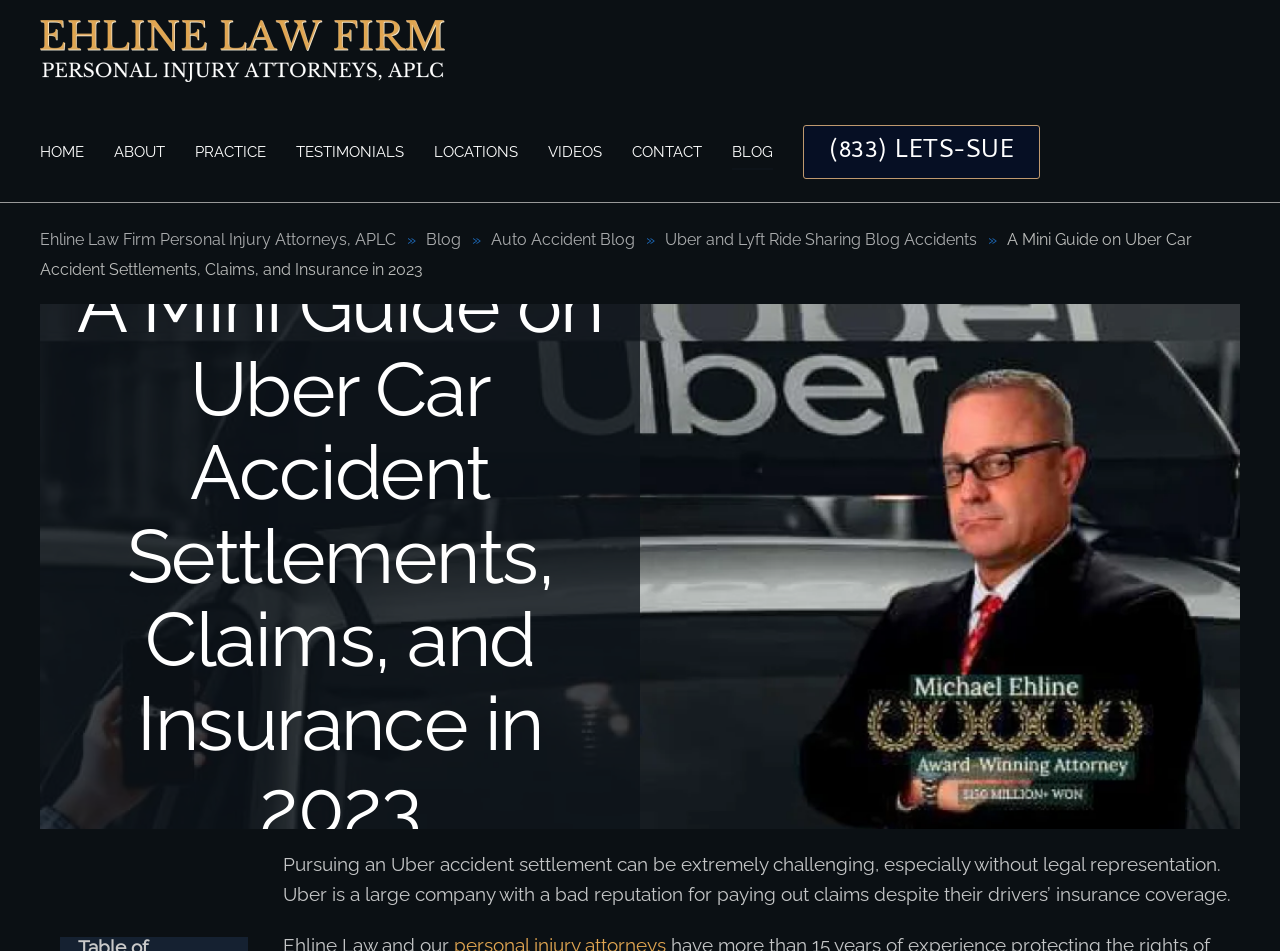Identify the bounding box coordinates of the clickable section necessary to follow the following instruction: "Read 'A Mini Guide on Uber Car Accident Settlements, Claims, and Insurance in 2023'". The coordinates should be presented as four float numbers from 0 to 1, i.e., [left, top, right, bottom].

[0.031, 0.242, 0.931, 0.294]